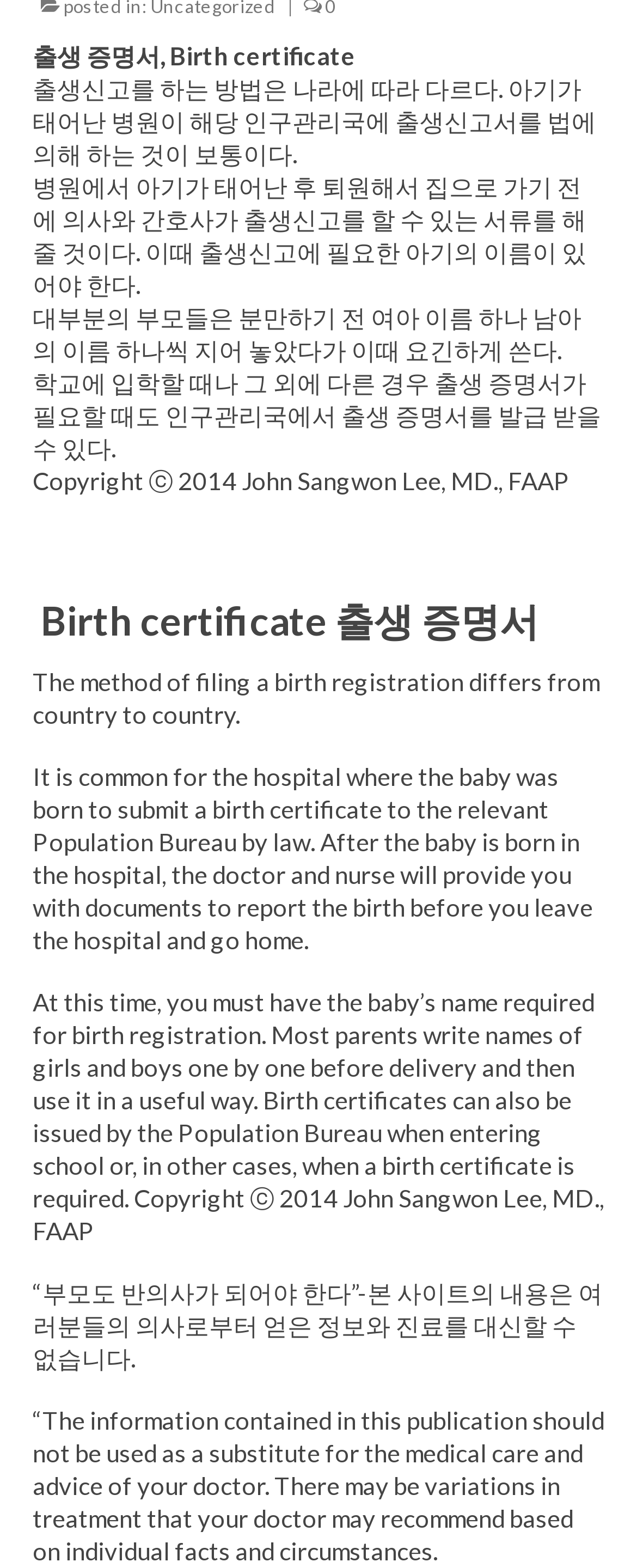Provide the bounding box coordinates of the HTML element this sentence describes: "Qohel". The bounding box coordinates consist of four float numbers between 0 and 1, i.e., [left, top, right, bottom].

None